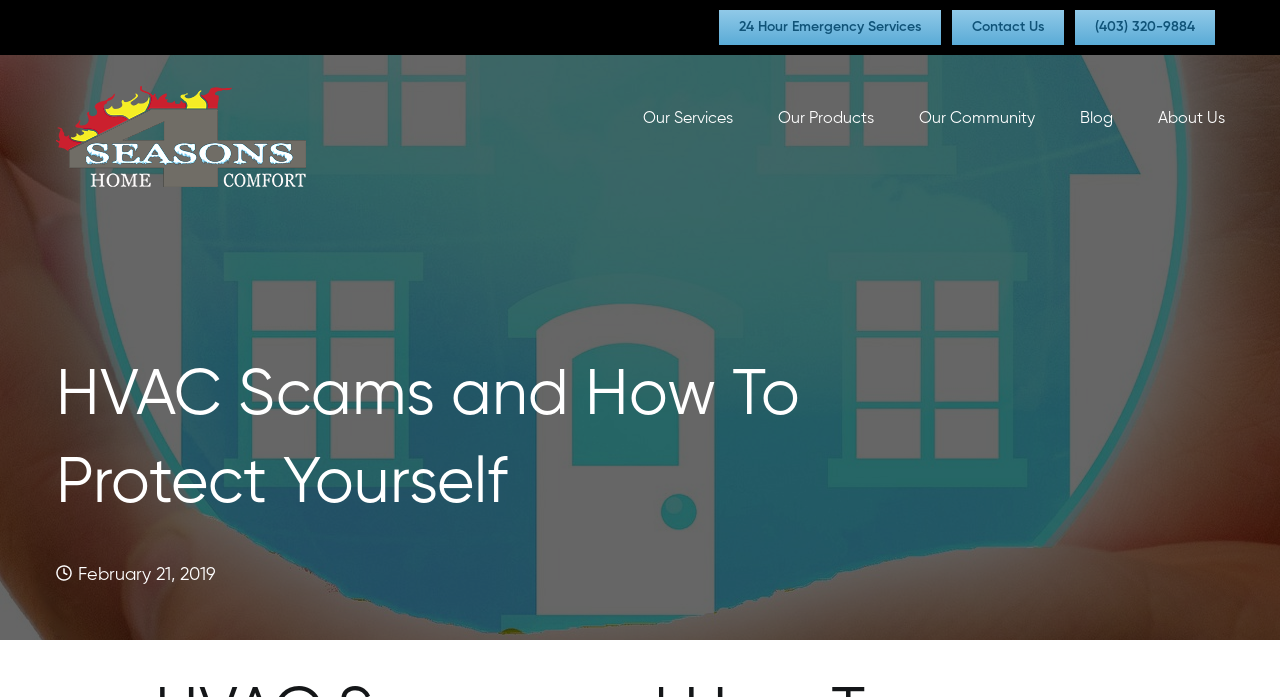Determine the coordinates of the bounding box that should be clicked to complete the instruction: "View Our Services". The coordinates should be represented by four float numbers between 0 and 1: [left, top, right, bottom].

[0.502, 0.139, 0.572, 0.204]